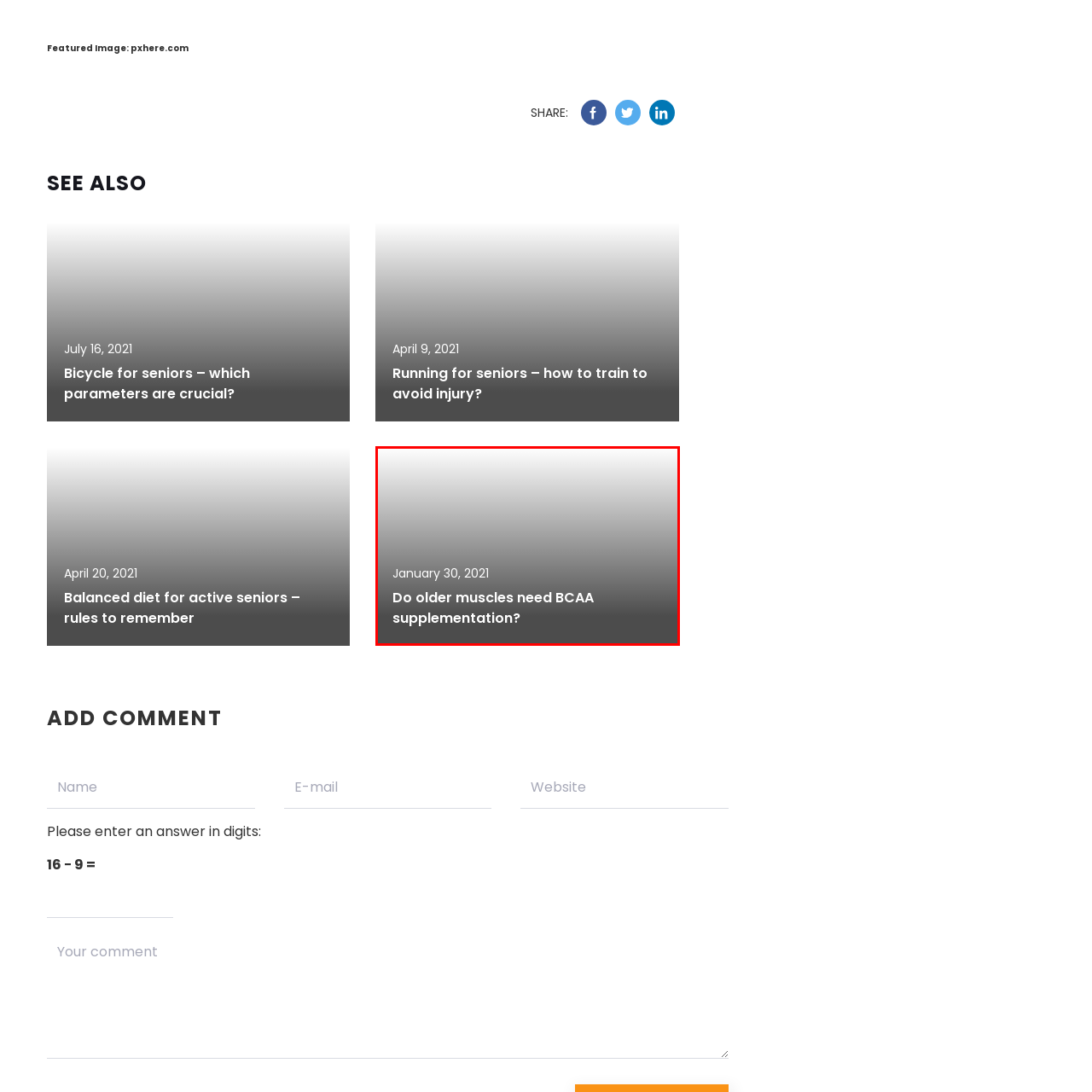Inspect the image within the red box and provide a detailed and thorough answer to the following question: What is the visual effect used in the background of the image?

The caption describes the background of the image as a gradient, which means it transitions from light to dark, creating a visually appealing effect.